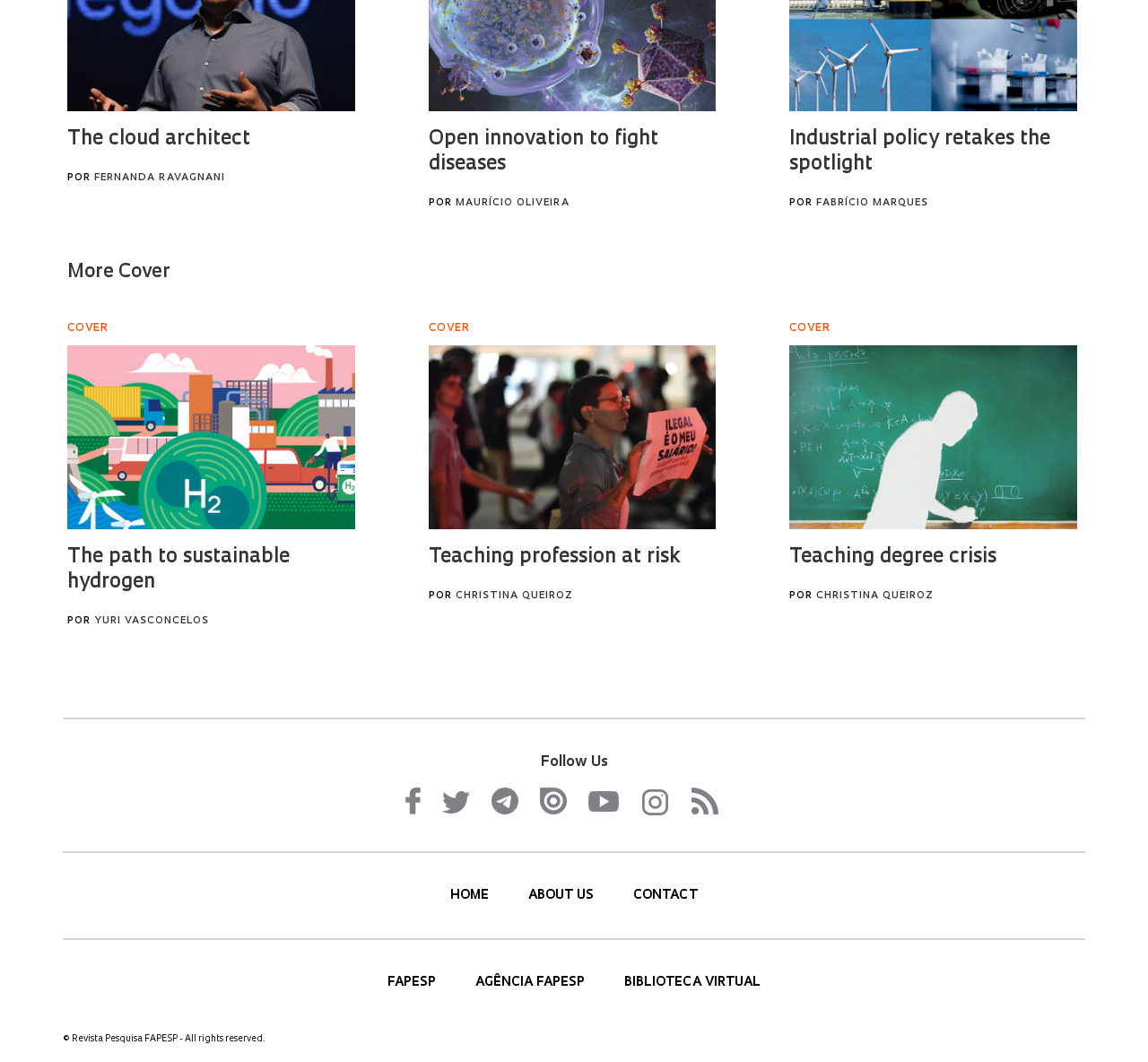Refer to the screenshot and answer the following question in detail:
What is the copyright information at the bottom of the page?

I found the 'StaticText' element at the bottom of the page with the text '© Revista Pesquisa FAPESP - All rights reserved.', which indicates the copyright information.